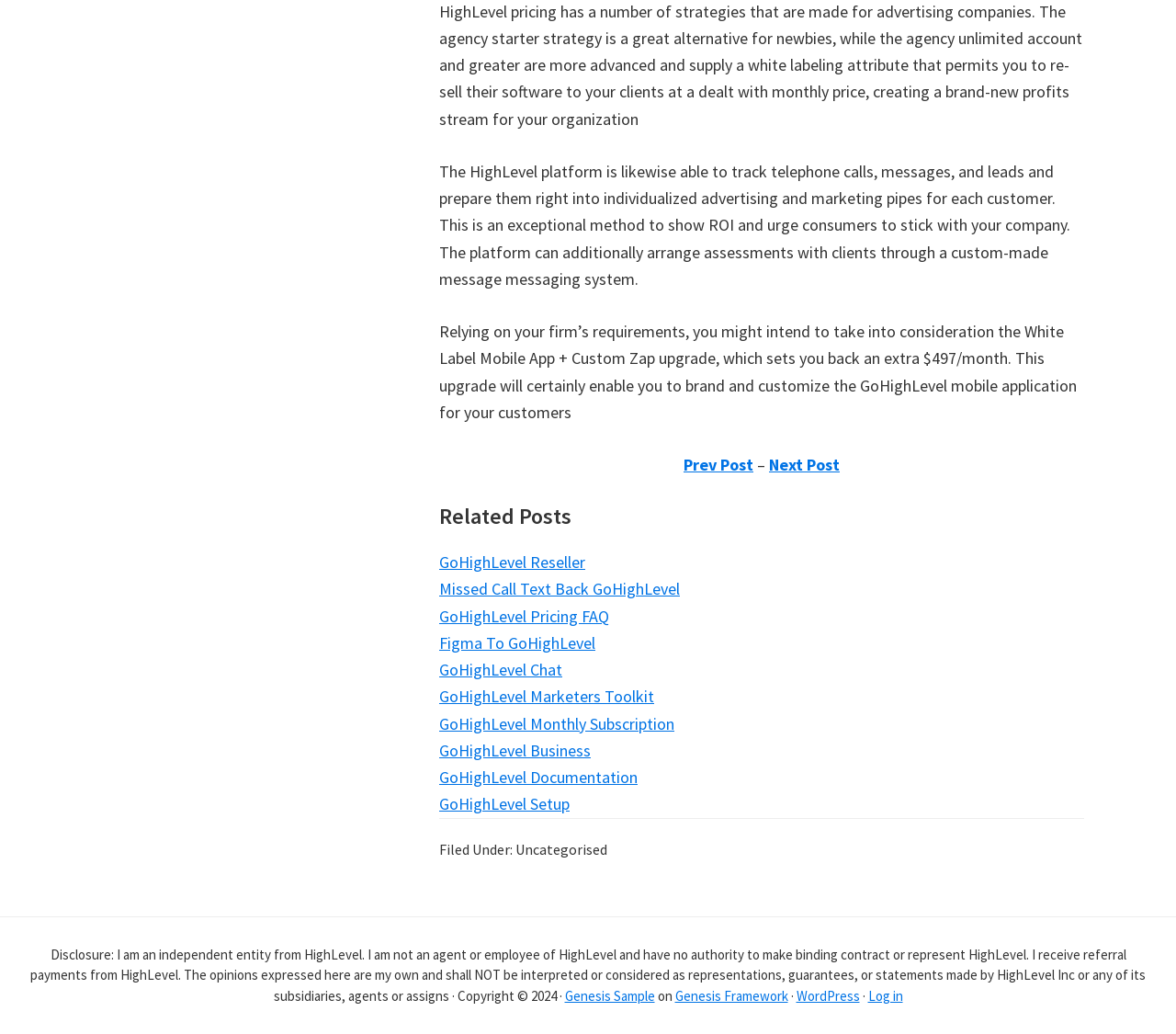Indicate the bounding box coordinates of the element that must be clicked to execute the instruction: "Click on 'Prev Post'". The coordinates should be given as four float numbers between 0 and 1, i.e., [left, top, right, bottom].

[0.581, 0.439, 0.641, 0.46]